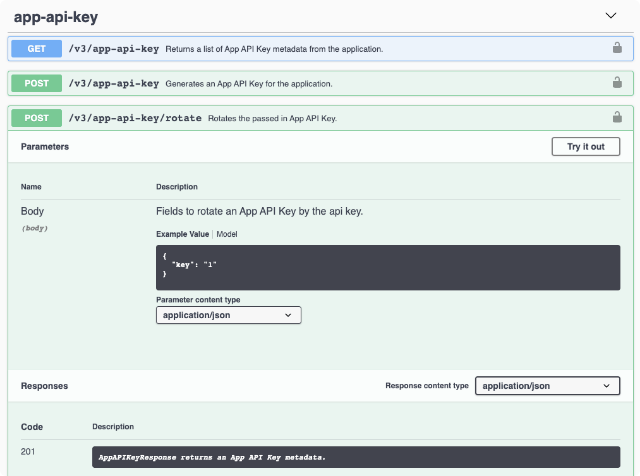Answer briefly with one word or phrase:
What HTTP method is indicated for generating a new API key?

POST